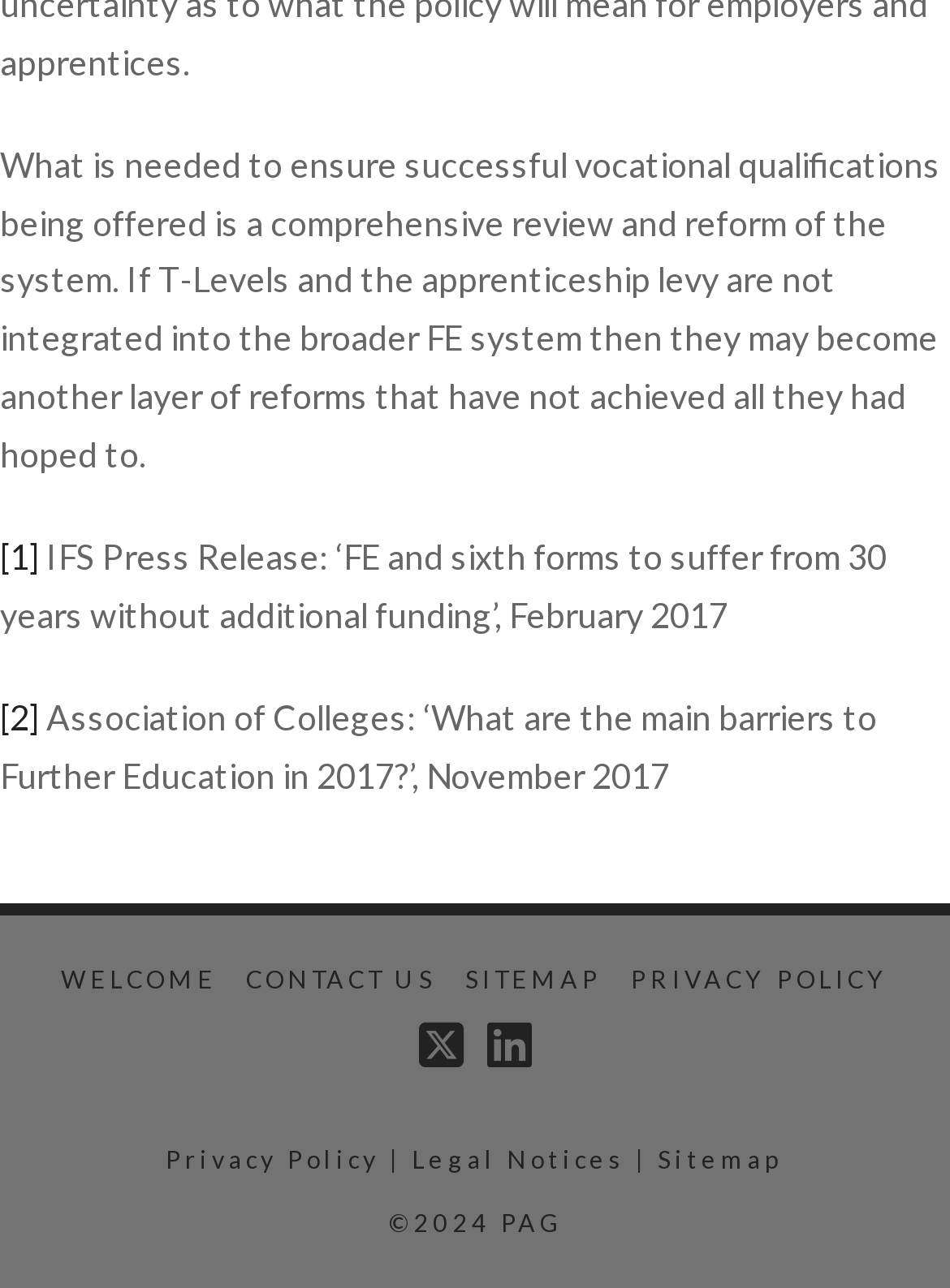Point out the bounding box coordinates of the section to click in order to follow this instruction: "Follow 'X / Twitter'".

[0.441, 0.791, 0.488, 0.831]